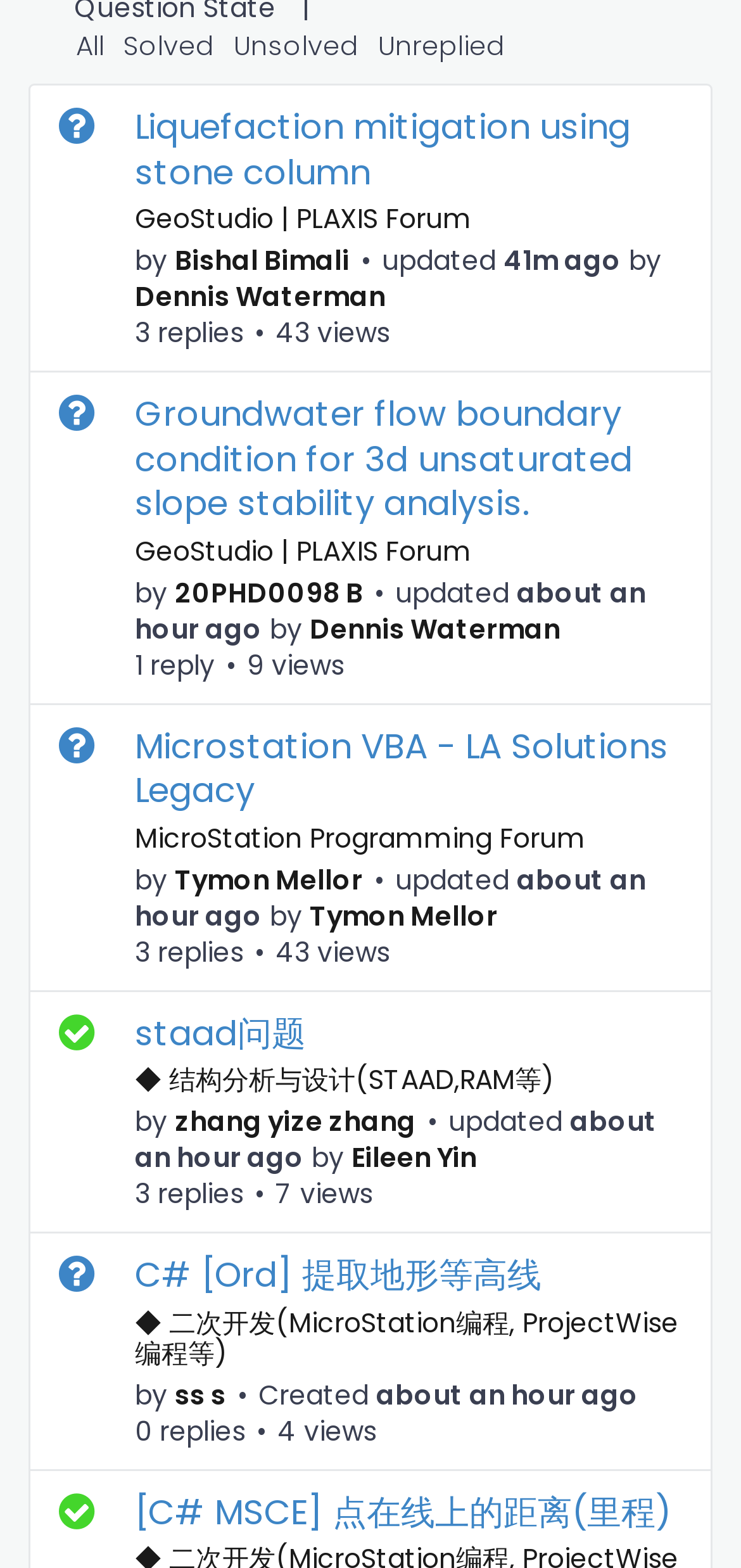Locate the bounding box coordinates for the element described below: "GeoStudio | PLAXIS Forum". The coordinates must be four float values between 0 and 1, formatted as [left, top, right, bottom].

[0.182, 0.339, 0.636, 0.363]